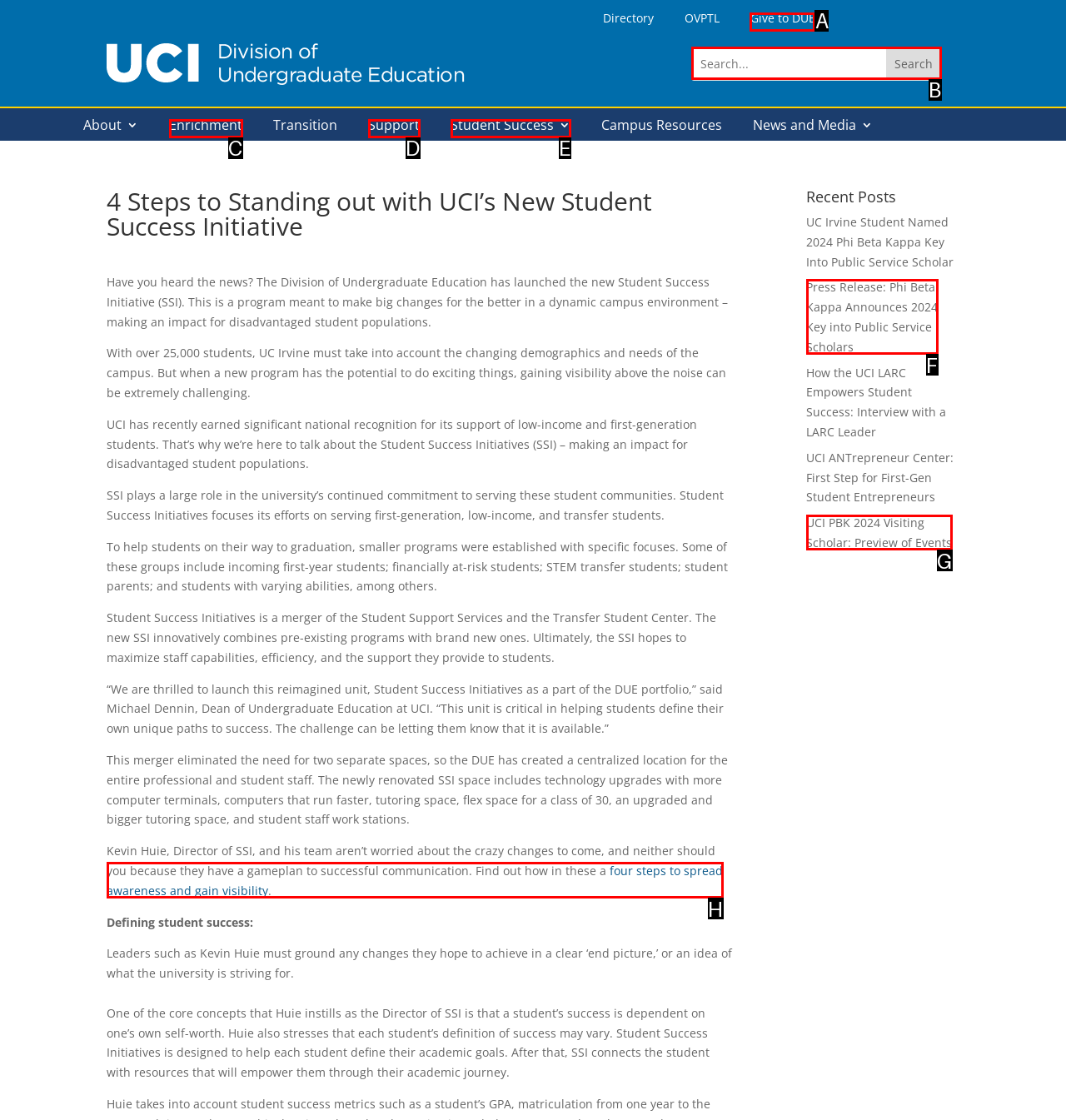Determine the HTML element to be clicked to complete the task: Search for something. Answer by giving the letter of the selected option.

B